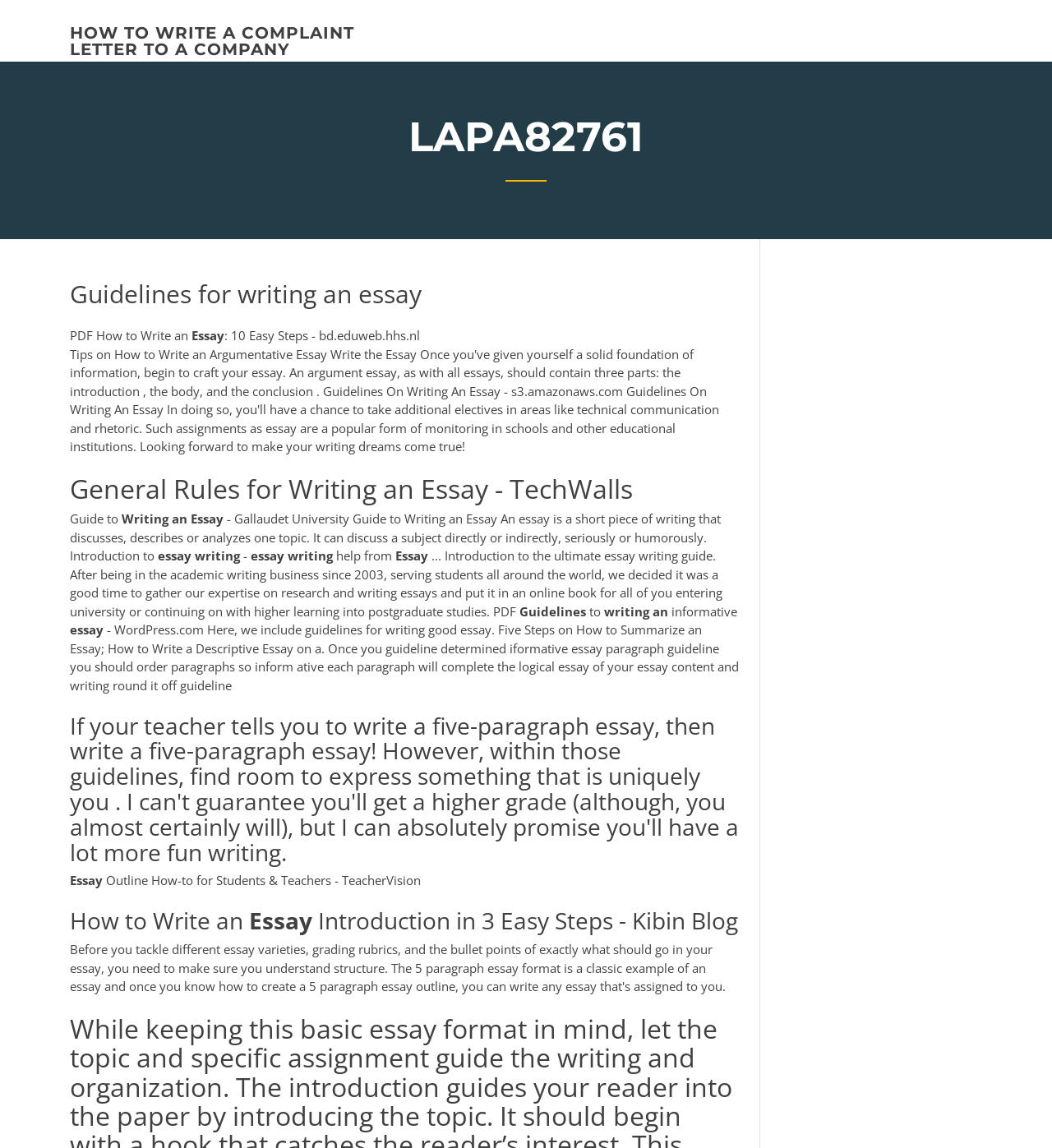How many headings are there on the webpage?
Answer the question with a single word or phrase derived from the image.

5